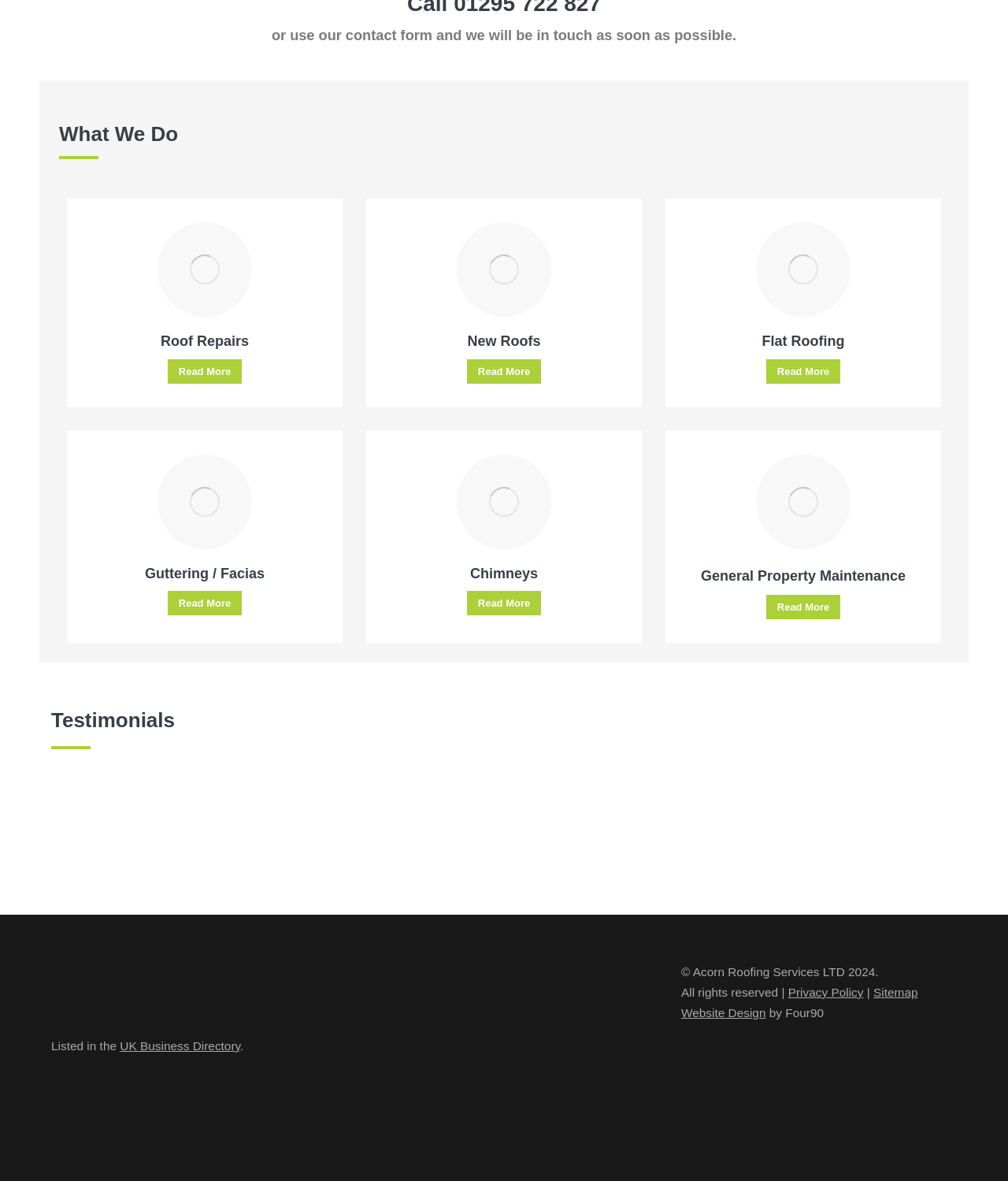Please indicate the bounding box coordinates for the clickable area to complete the following task: "Check 'Checkatrade information for Acorn Roofing Services Ltd'". The coordinates should be specified as four float numbers between 0 and 1, i.e., [left, top, right, bottom].

[0.363, 0.939, 0.605, 0.95]